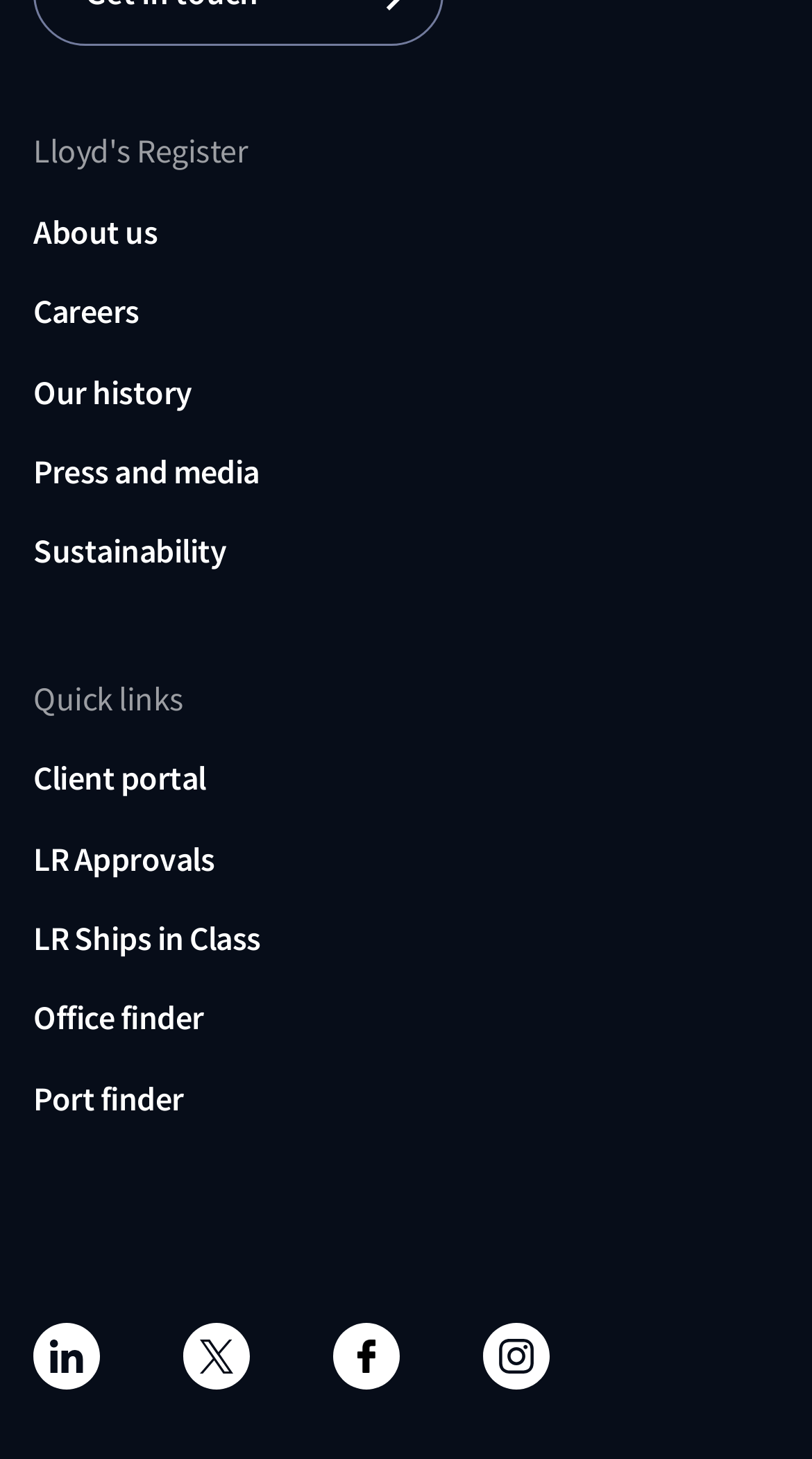How many links are present in the quick links section?
Based on the image, answer the question with as much detail as possible.

The quick links section is located below the main navigation menu, and it contains five links, namely 'Client portal', 'LR Approvals', 'LR Ships in Class', 'Office finder', and 'Port finder', which are likely shortcuts to frequently accessed webpages.